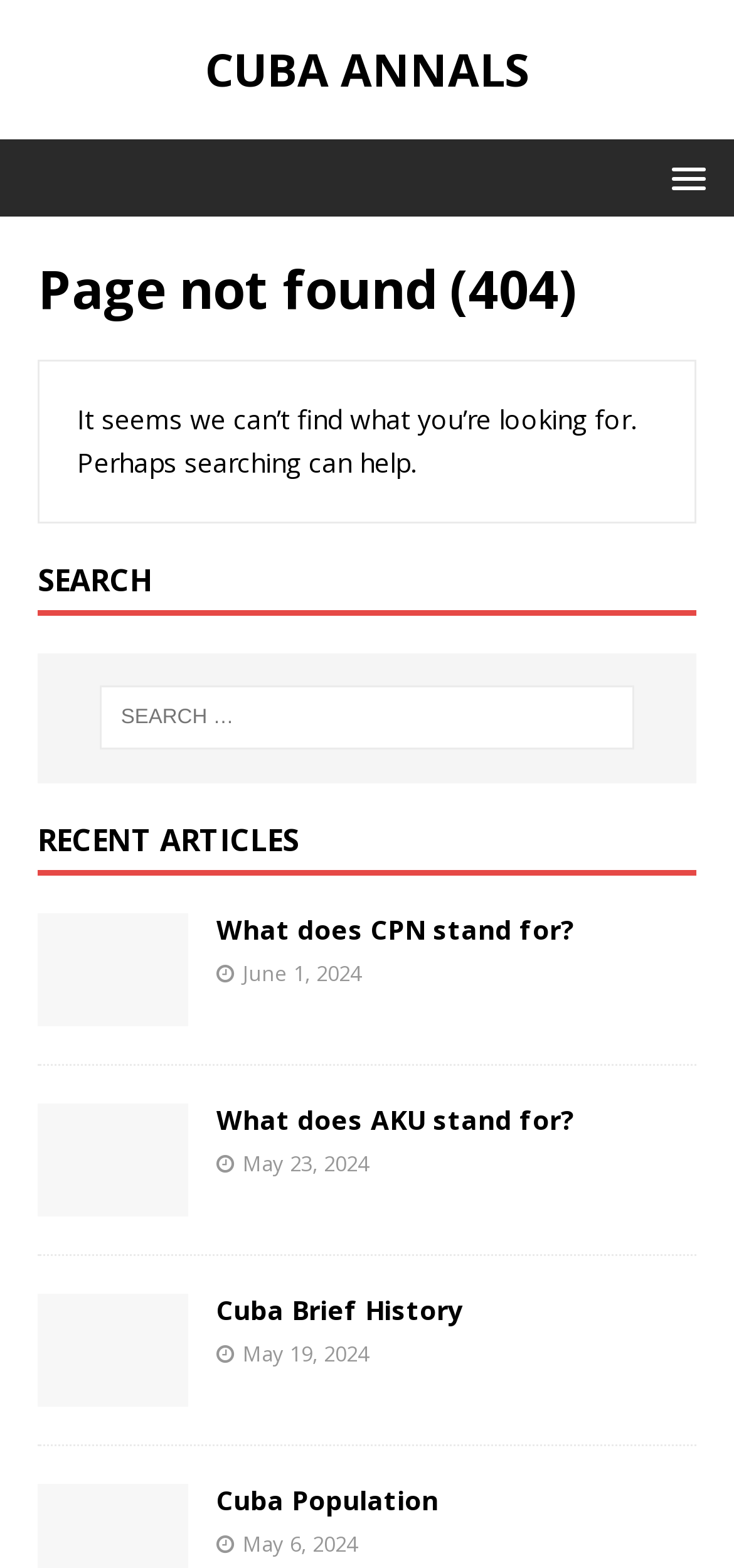What is the current page status?
Provide a detailed and well-explained answer to the question.

The current page status is 'Page not found' because the heading 'Page not found (404)' is present on the page, indicating that the requested resource could not be found.